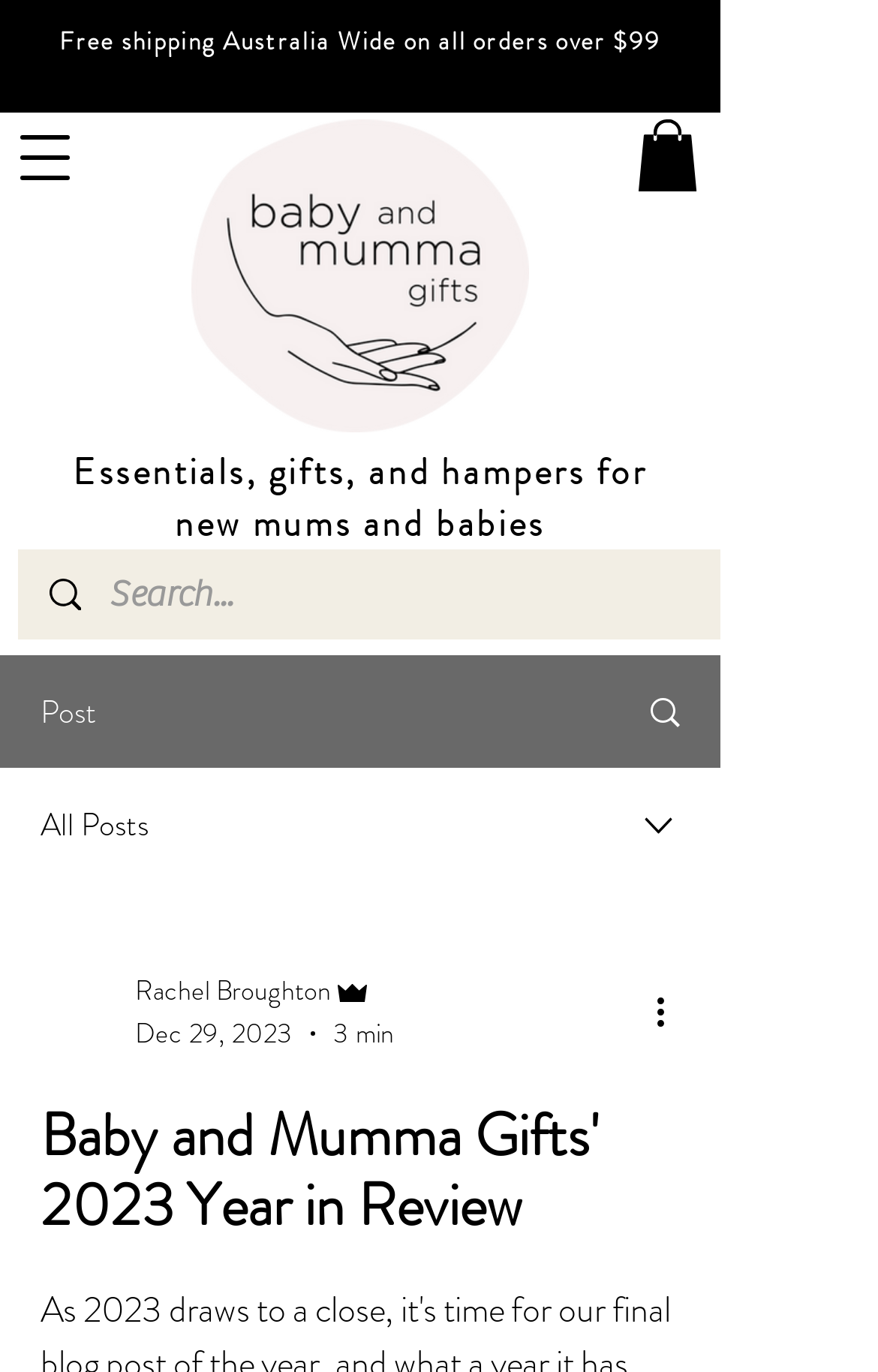Extract the bounding box of the UI element described as: "Rachel Broughton".

[0.154, 0.707, 0.449, 0.738]